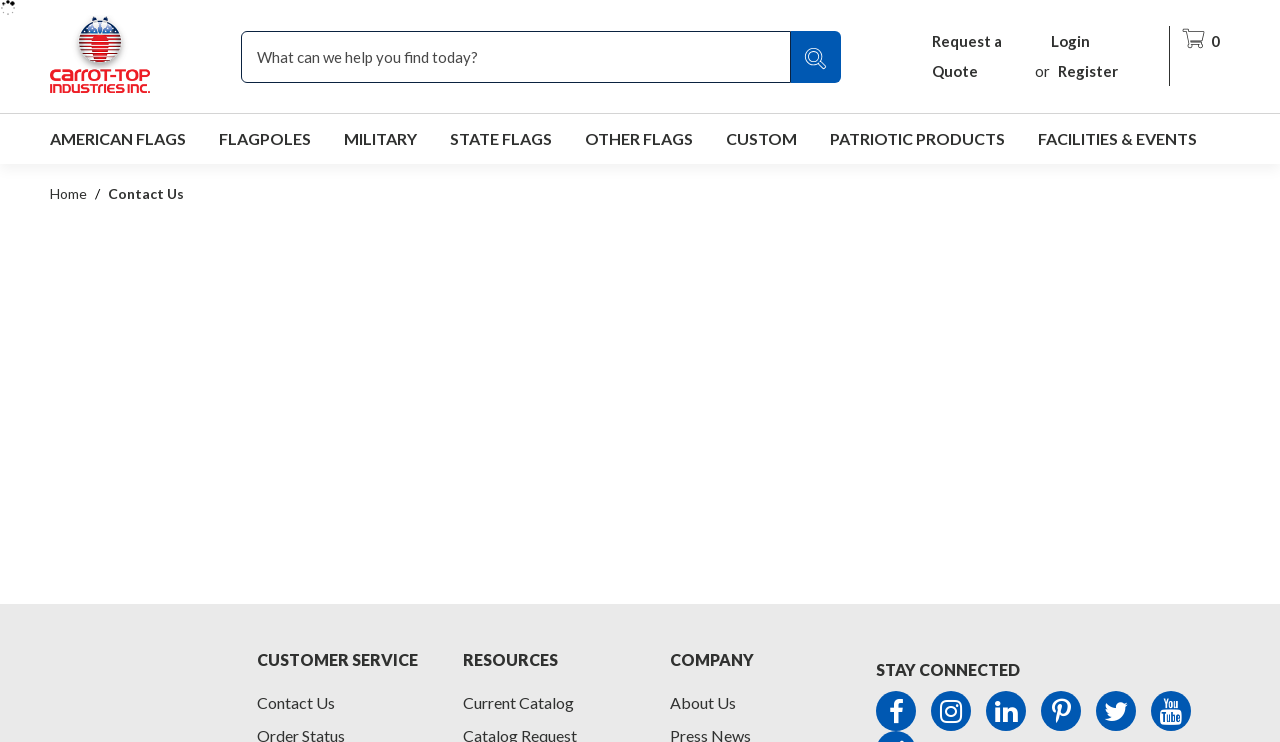What is the company name?
Provide a comprehensive and detailed answer to the question.

The company name can be found in the top-left corner of the webpage, where the logo and the company name 'Carrot-Top Industries' are displayed.